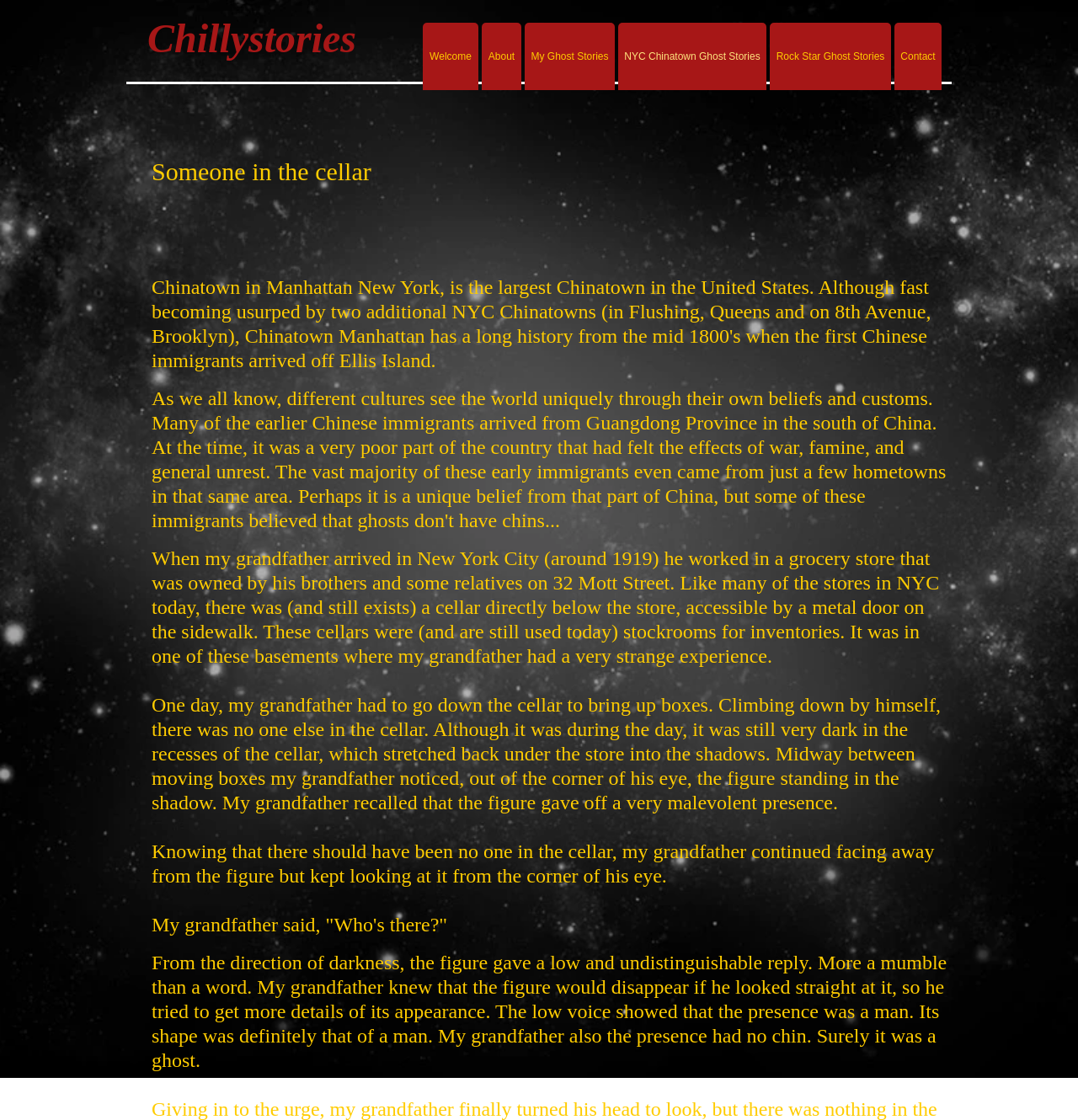Using the provided element description "NYC Chinatown Ghost Stories", determine the bounding box coordinates of the UI element.

[0.573, 0.02, 0.711, 0.08]